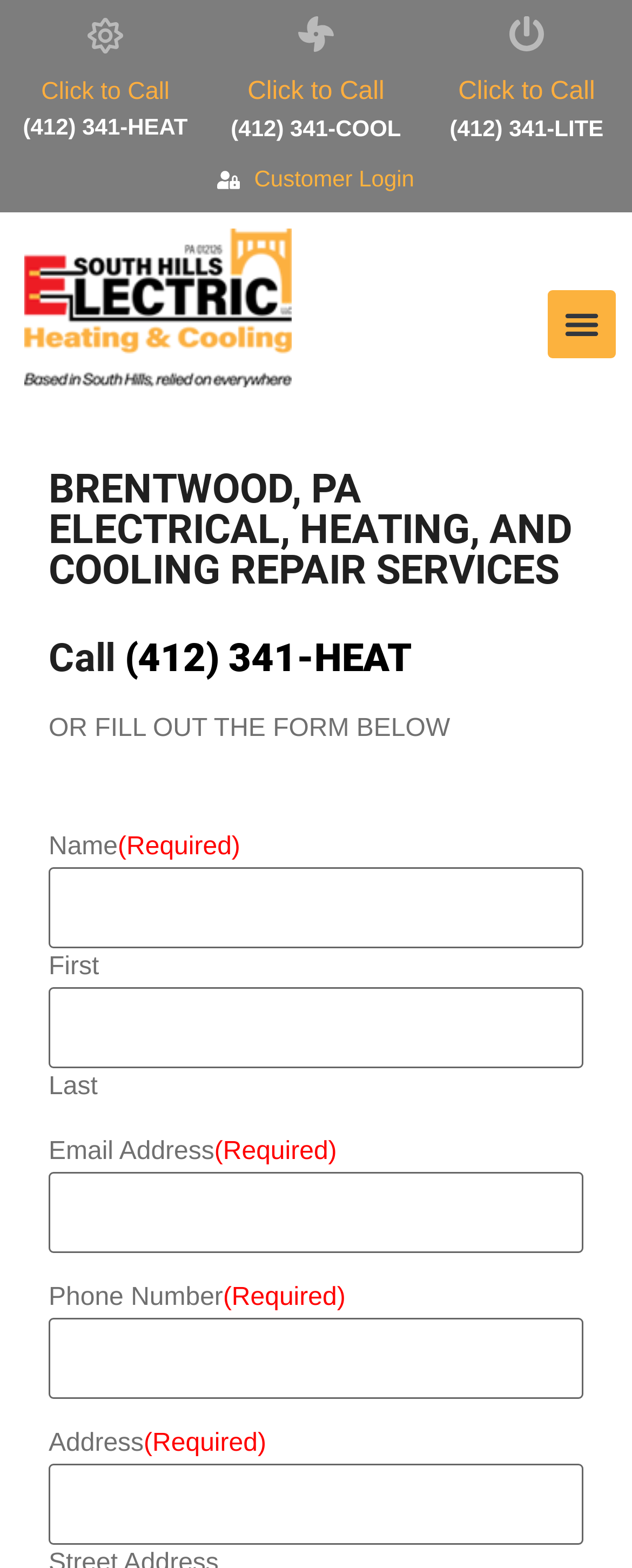Look at the image and give a detailed response to the following question: How many textboxes are required to fill out the form?

I counted the number of textboxes that have the 'required: True' attribute, which are 'First', 'Last', 'Email Address', 'Phone Number', and 'Street Address'.